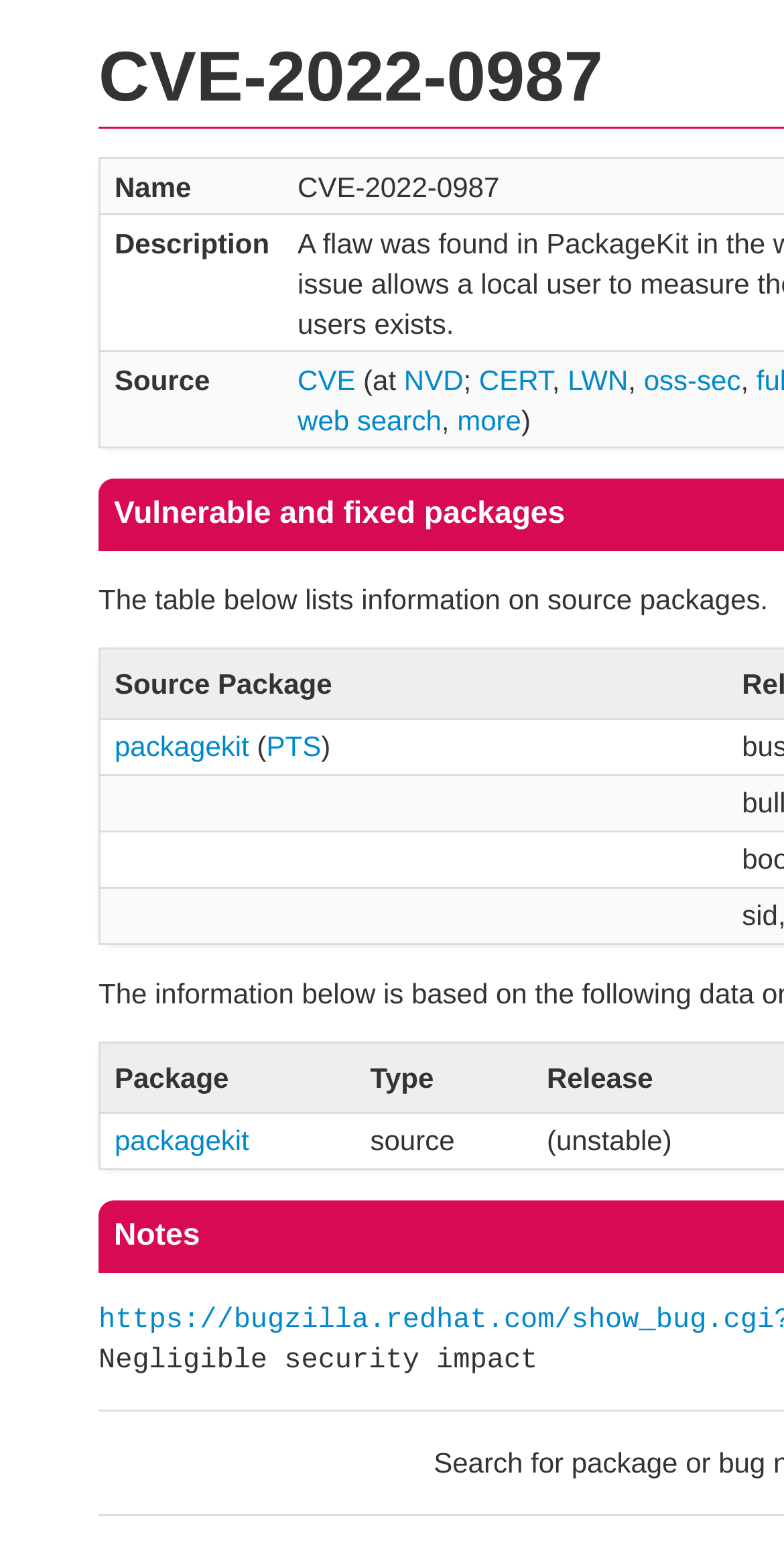What is the name of the first source package? Please answer the question using a single word or phrase based on the image.

packagekit (PTS)